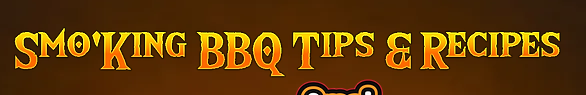Who is the content aimed at?
Carefully analyze the image and provide a thorough answer to the question.

The caption suggests that the content is aimed at both novice and experienced cooks looking to enhance their skills and enjoy delicious smoked dishes, implying that the content is inclusive and caters to a wide range of cooking expertise.